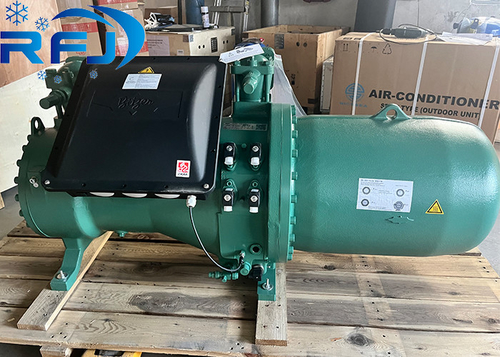Please answer the following question using a single word or phrase: 
What is the company associated with the logo in the top left corner?

Shenzhen Ruifujie Technology Co., Ltd.